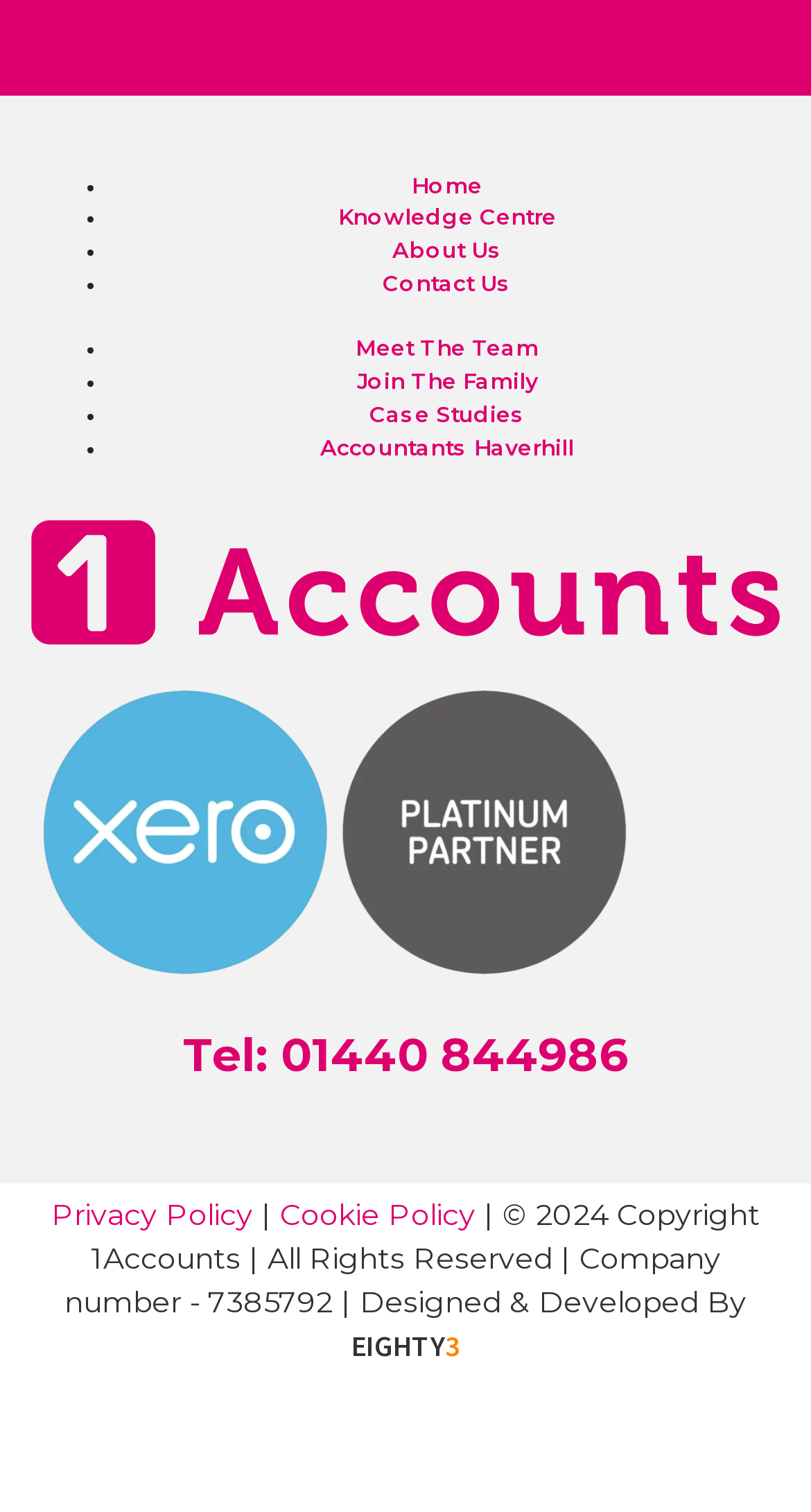Using the elements shown in the image, answer the question comprehensively: How many figures are there on the webpage?

I counted the number of figures on the webpage, which are two images located in the middle of the page. They do not have any OCR text or descriptions.